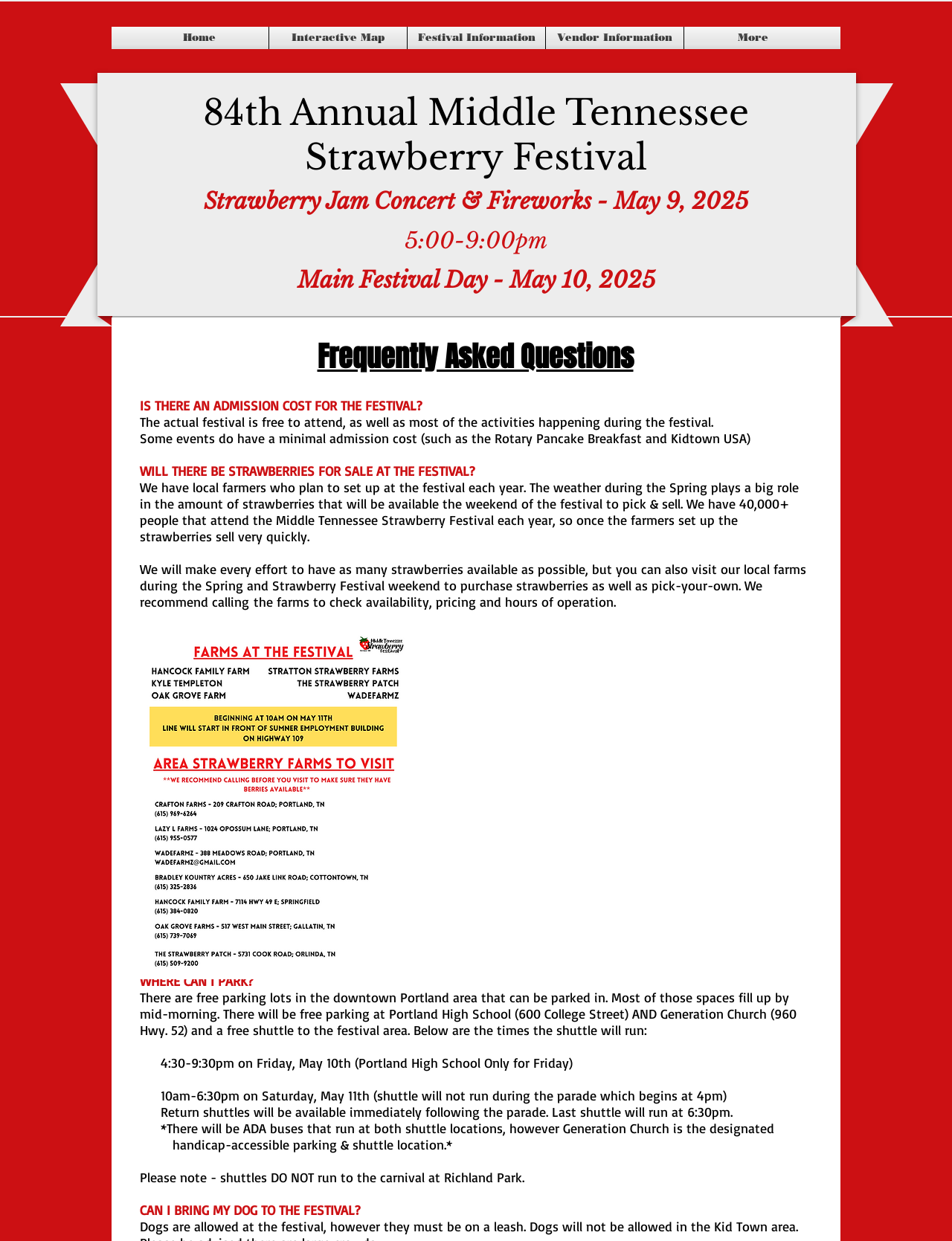Can I bring my dog to the festival? From the image, respond with a single word or brief phrase.

No information